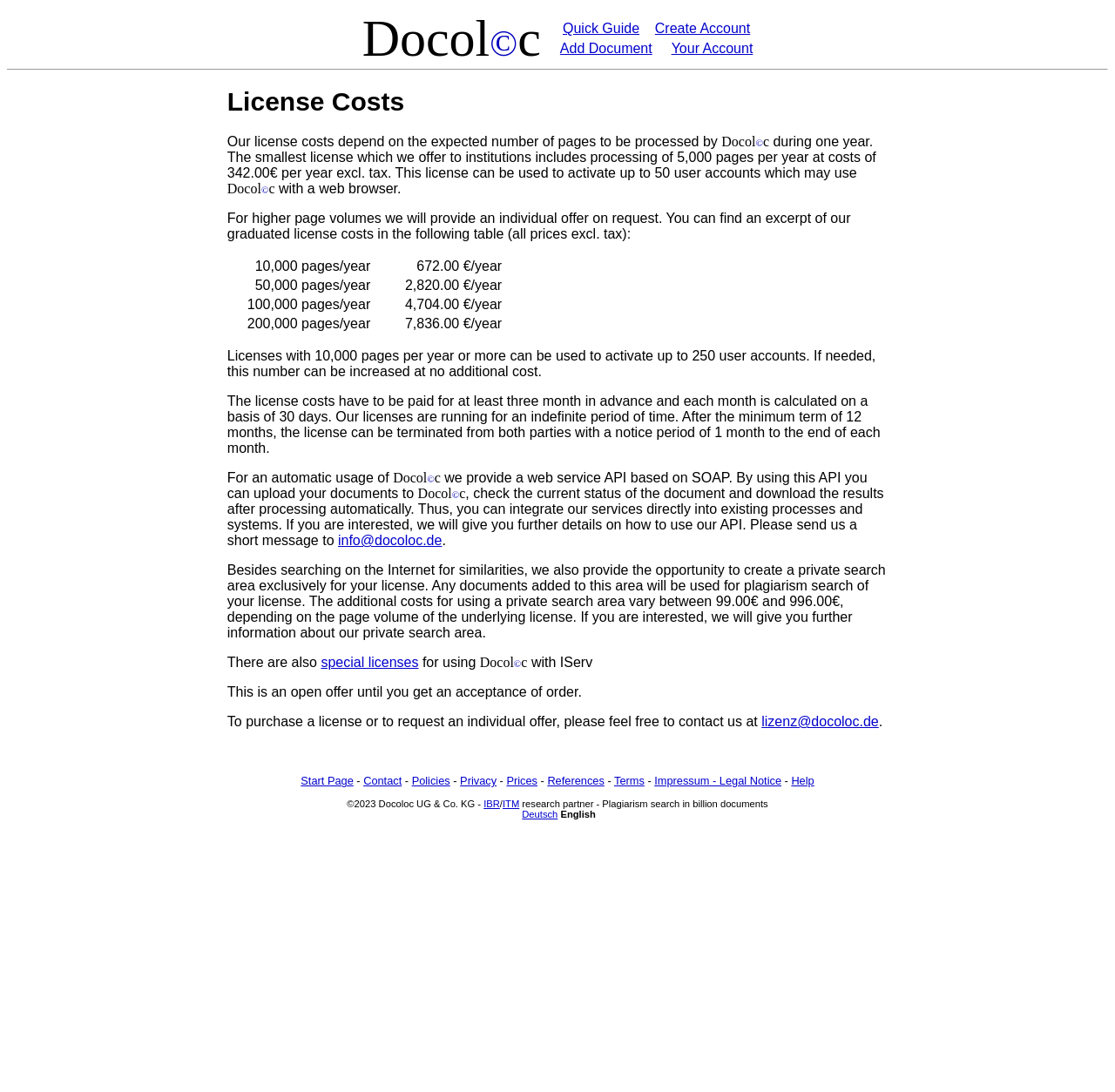Using the provided element description: "info@docoloc.de", identify the bounding box coordinates. The coordinates should be four floats between 0 and 1 in the order [left, top, right, bottom].

[0.303, 0.488, 0.396, 0.502]